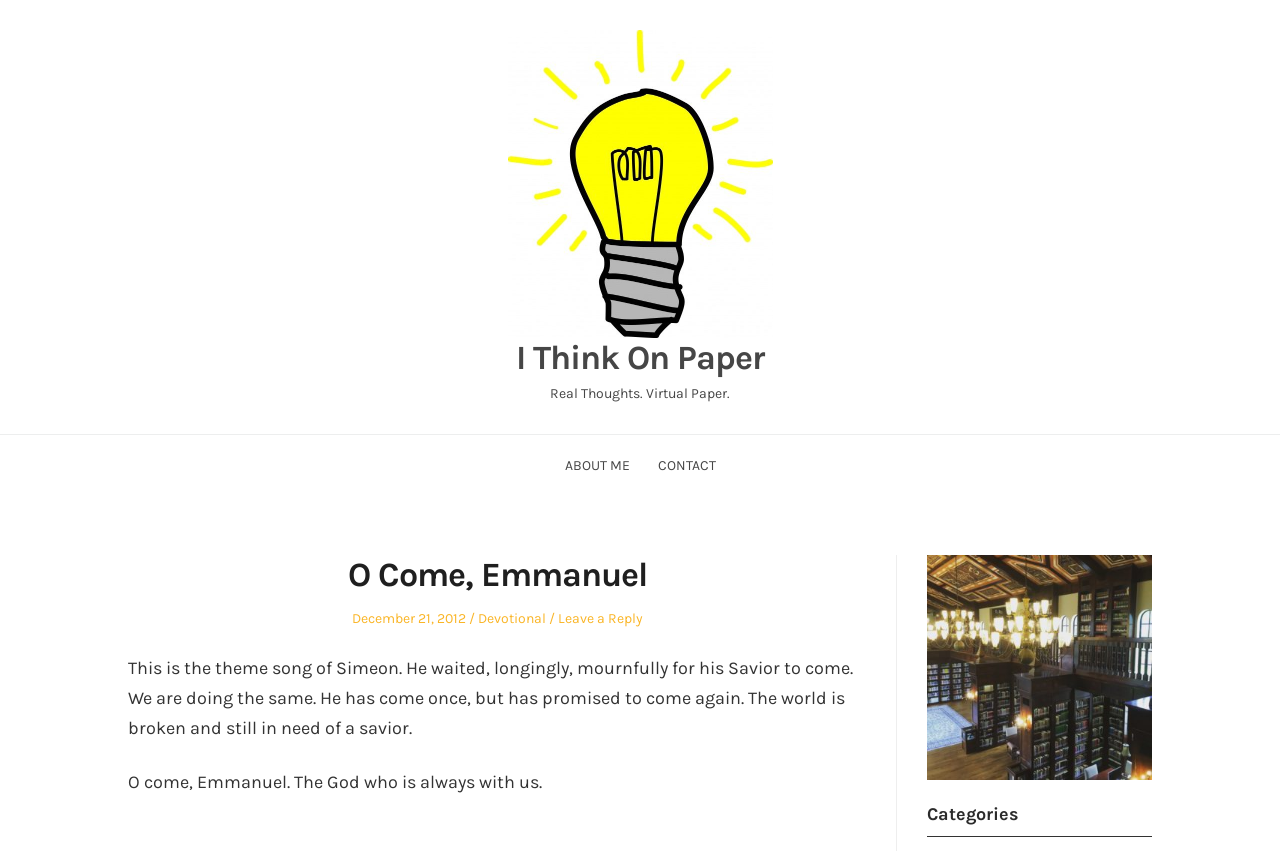What is the title of the post?
Please provide a comprehensive answer to the question based on the webpage screenshot.

The title of the post can be found in the main content area of the webpage, where it says 'O Come, Emmanuel' in a heading format.